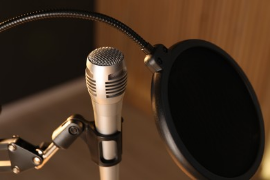Refer to the image and provide an in-depth answer to the question: 
What type of atmosphere does the background create?

The blurred background featuring muted tones of wood creates an elegant and focused atmosphere, which is ideal for sound recording and reinforcement settings, suggesting a professional and sophisticated environment.